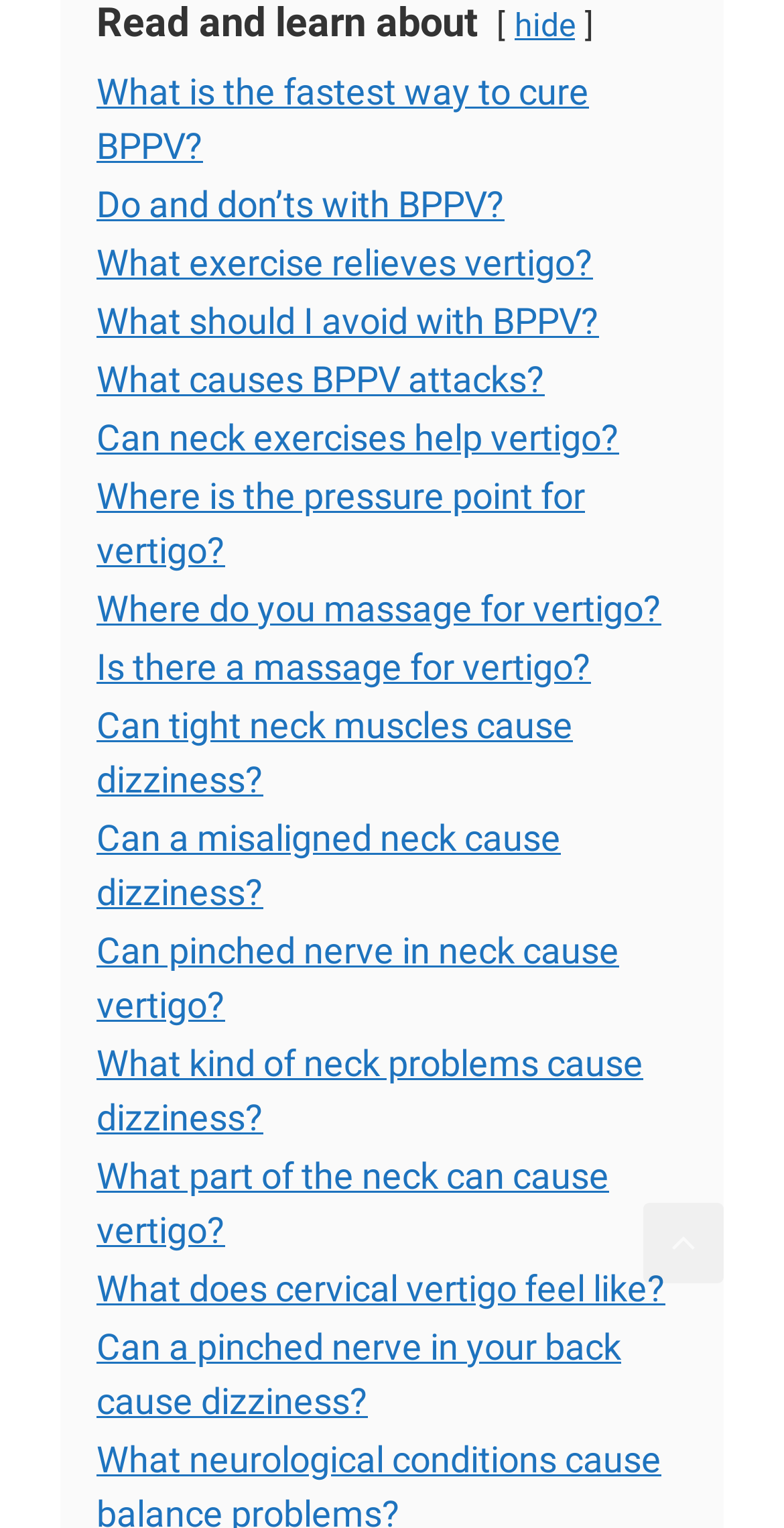Answer this question using a single word or a brief phrase:
Is there a link about massage for vertigo?

Yes